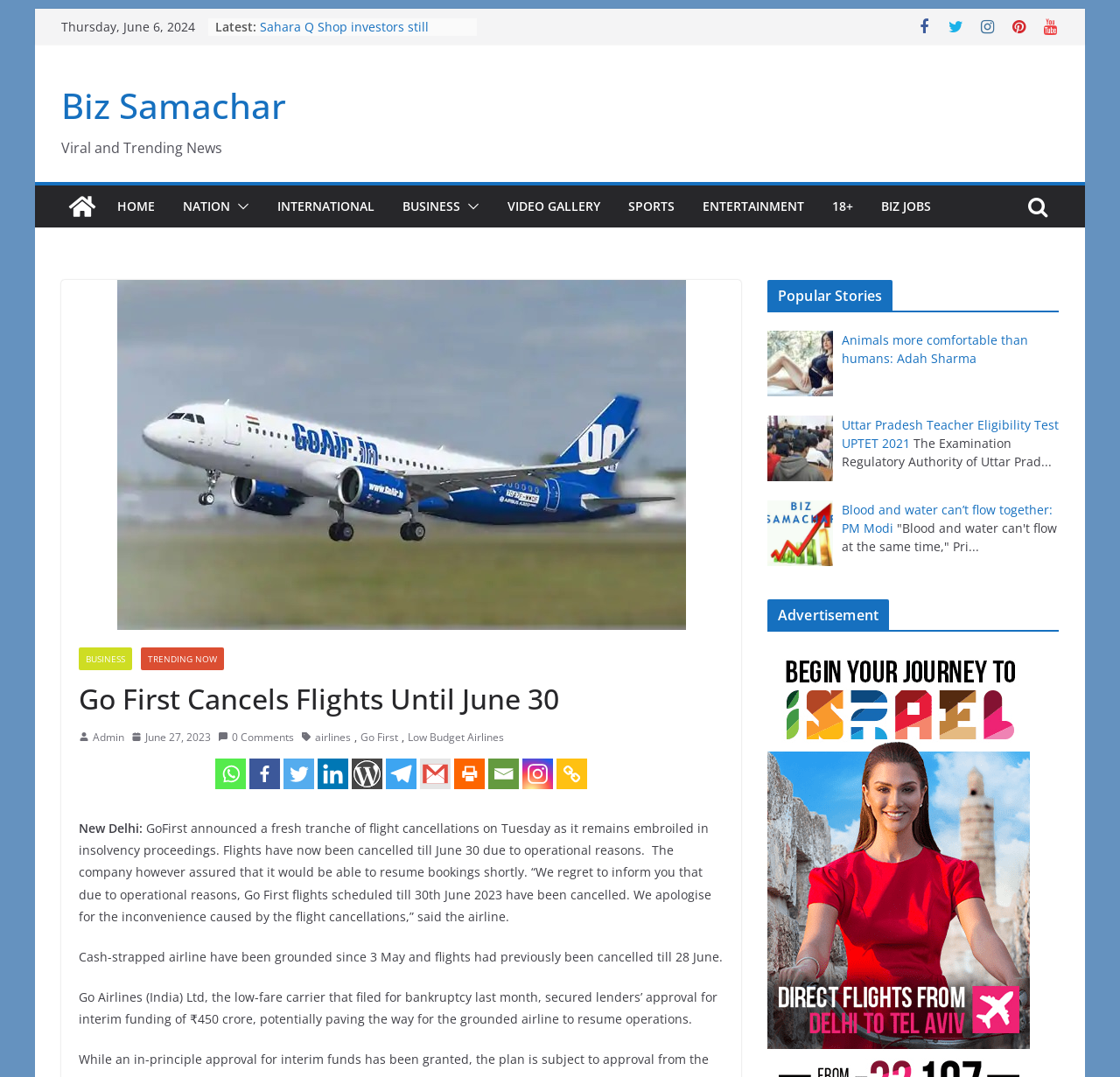Using the given element description, provide the bounding box coordinates (top-left x, top-left y, bottom-right x, bottom-right y) for the corresponding UI element in the screenshot: parent_node: BUSINESS

[0.411, 0.18, 0.428, 0.203]